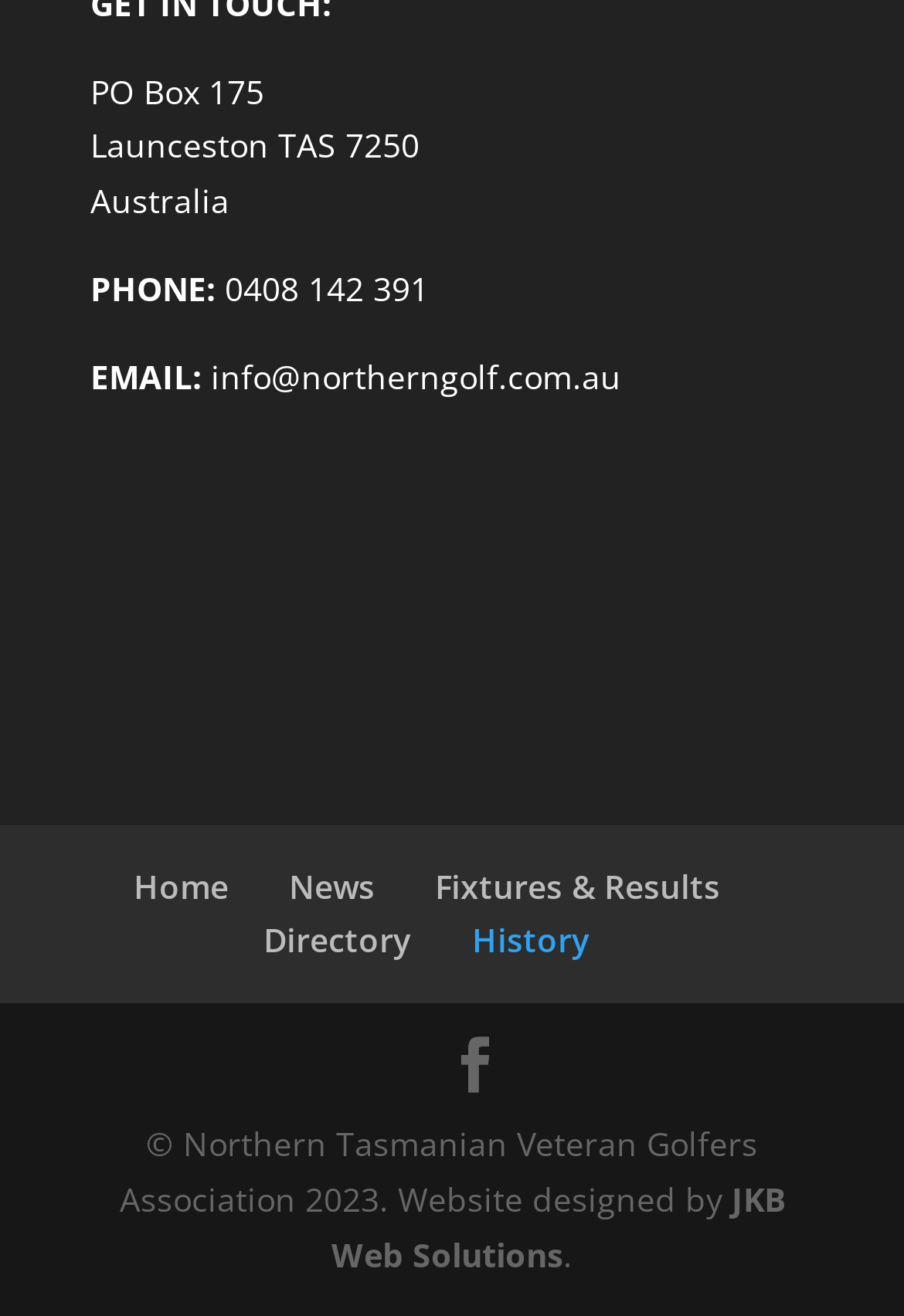Ascertain the bounding box coordinates for the UI element detailed here: "JKB Web Solutions". The coordinates should be provided as [left, top, right, bottom] with each value being a float between 0 and 1.

[0.367, 0.894, 0.868, 0.969]